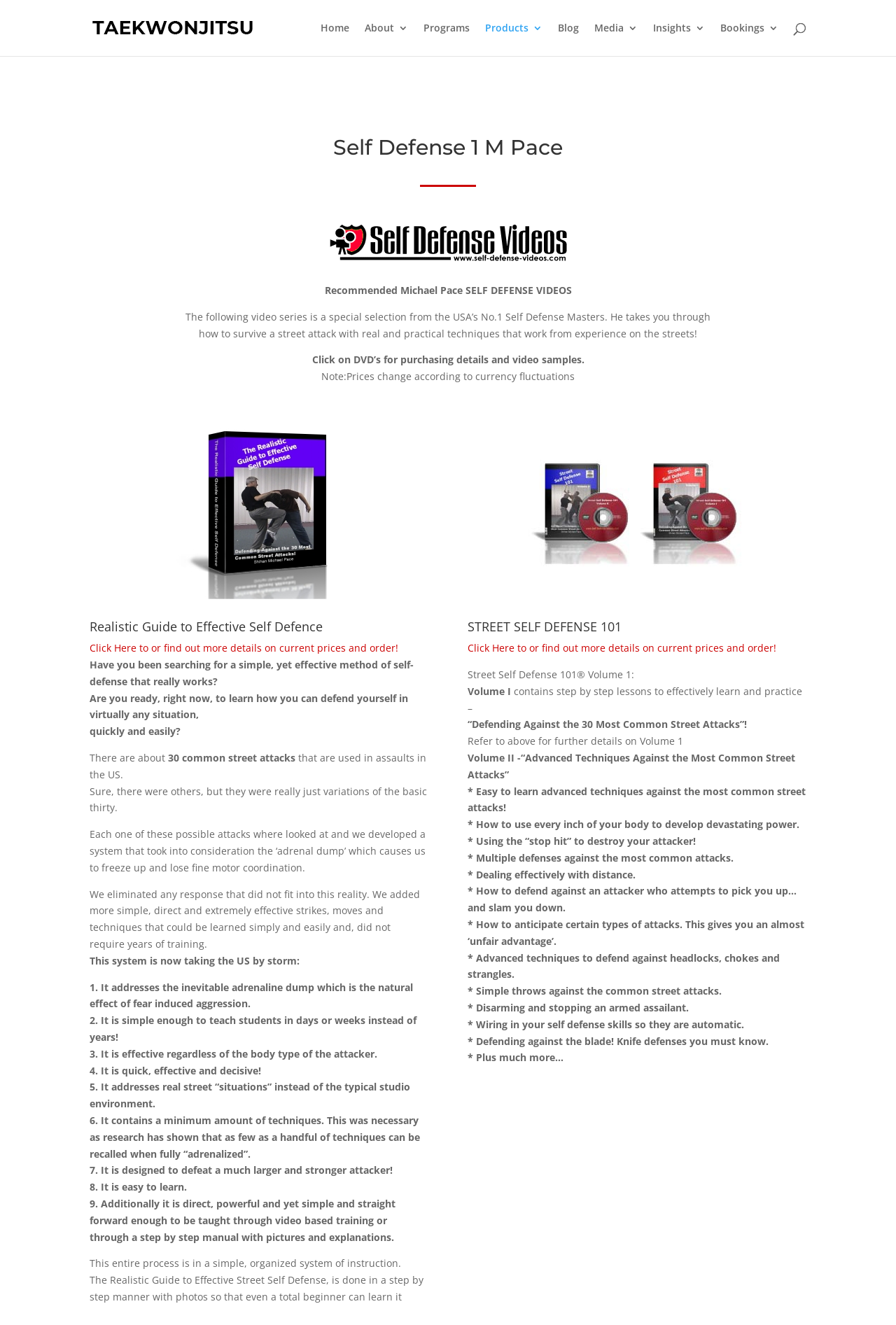What is the purpose of the 'stop hit' technique?
Refer to the image and answer the question using a single word or phrase.

To destroy the attacker